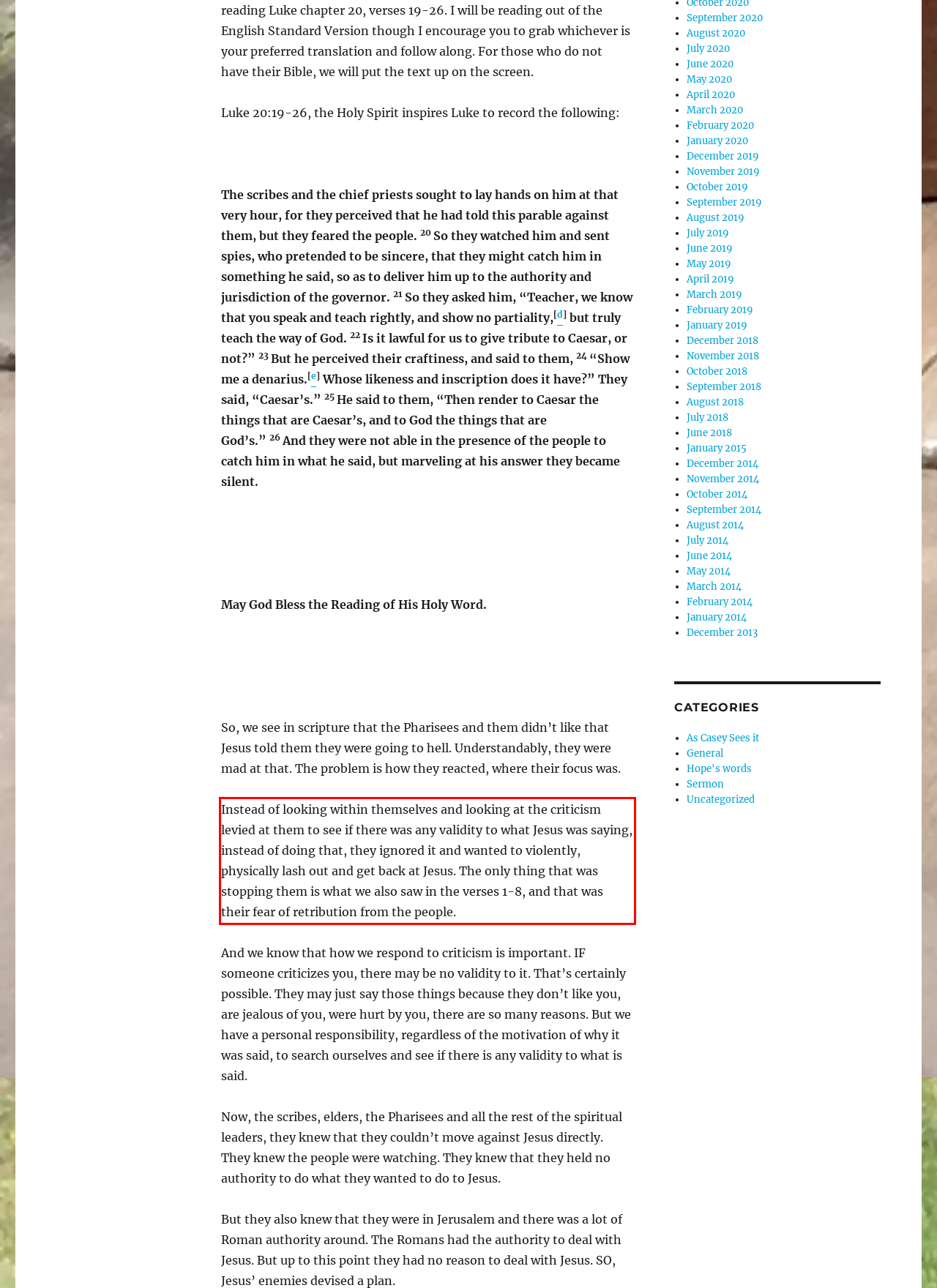Within the screenshot of the webpage, locate the red bounding box and use OCR to identify and provide the text content inside it.

Instead of looking within themselves and looking at the criticism levied at them to see if there was any validity to what Jesus was saying, instead of doing that, they ignored it and wanted to violently, physically lash out and get back at Jesus. The only thing that was stopping them is what we also saw in the verses 1-8, and that was their fear of retribution from the people.